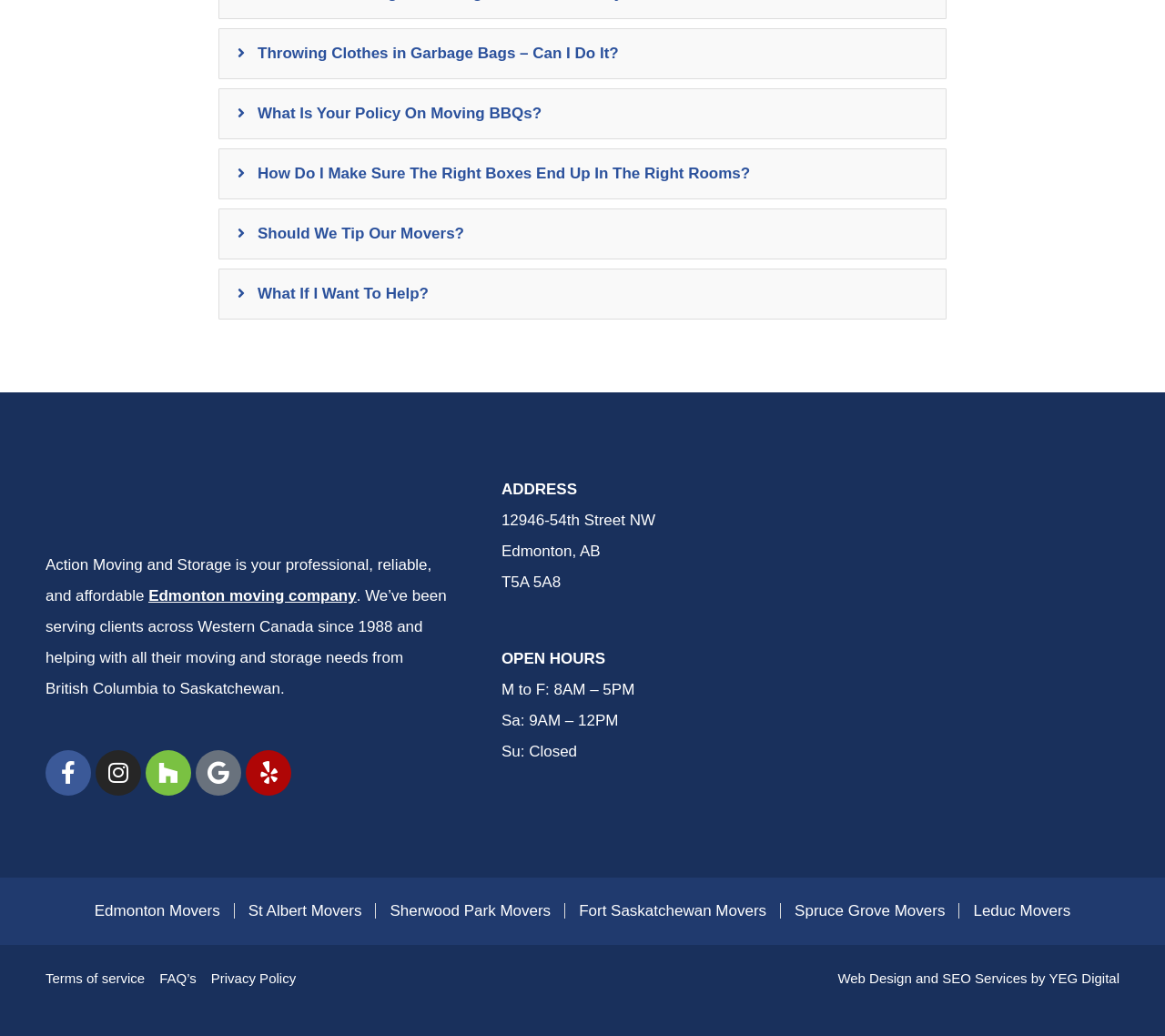Please determine the bounding box coordinates of the section I need to click to accomplish this instruction: "Get directions to the address".

[0.616, 0.458, 0.961, 0.721]